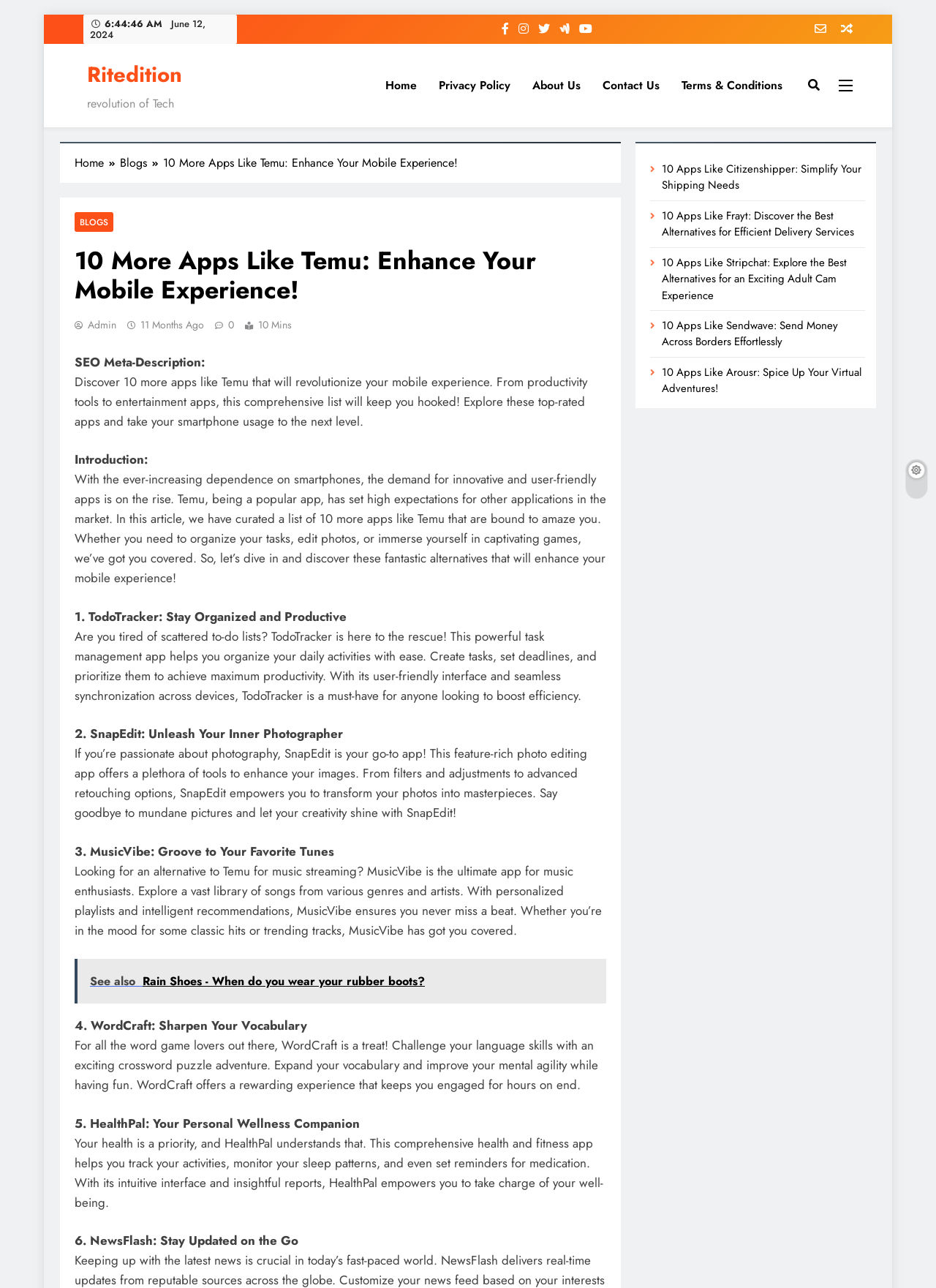Indicate the bounding box coordinates of the element that needs to be clicked to satisfy the following instruction: "Check the 'Newsletter' option". The coordinates should be four float numbers between 0 and 1, i.e., [left, top, right, bottom].

[0.859, 0.016, 0.883, 0.03]